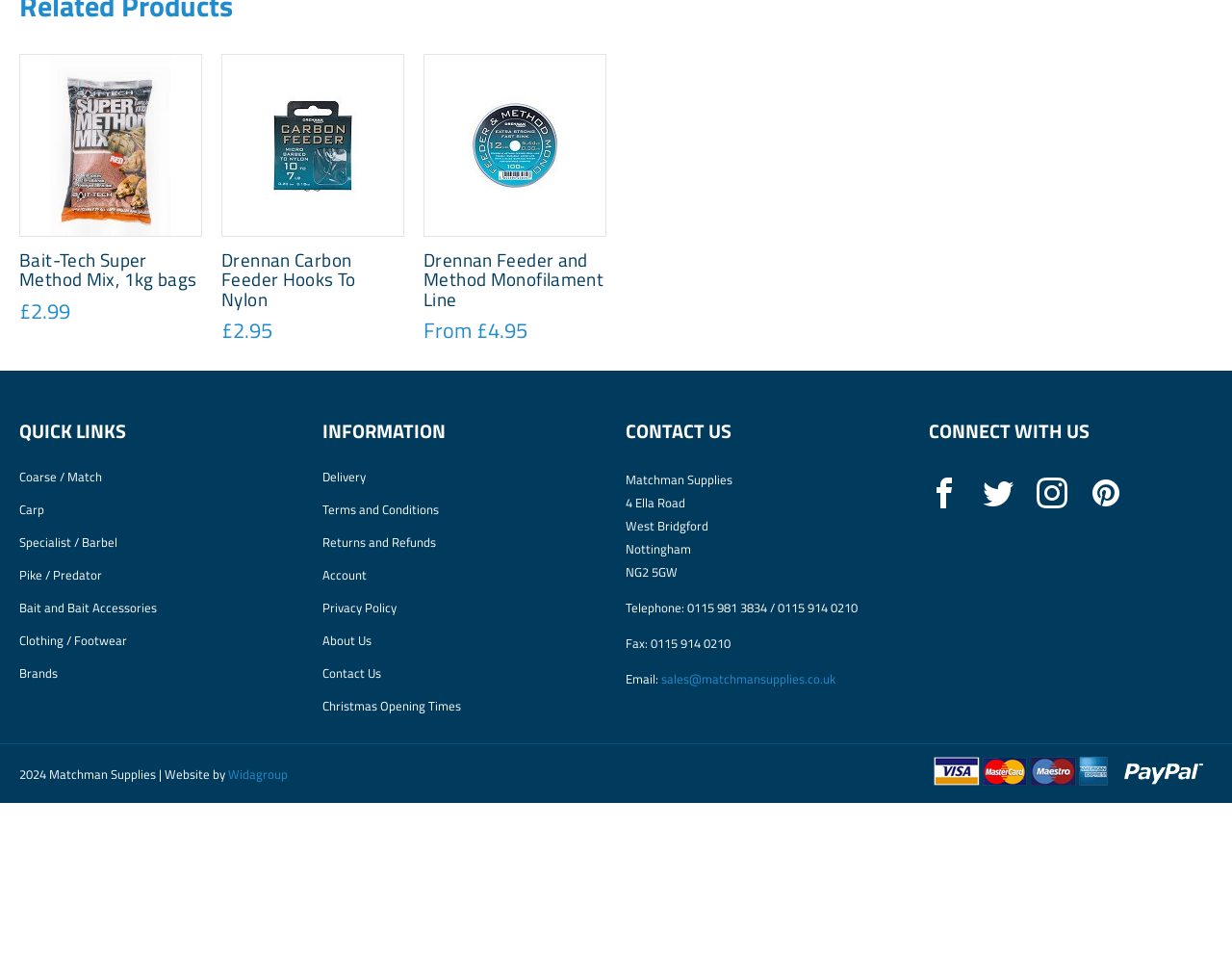Refer to the image and provide an in-depth answer to the question:
What is the name of the company?

I found the company name 'Matchman Supplies' in the contact information section at the bottom of the webpage, which provides the company's address, phone number, fax, and email.